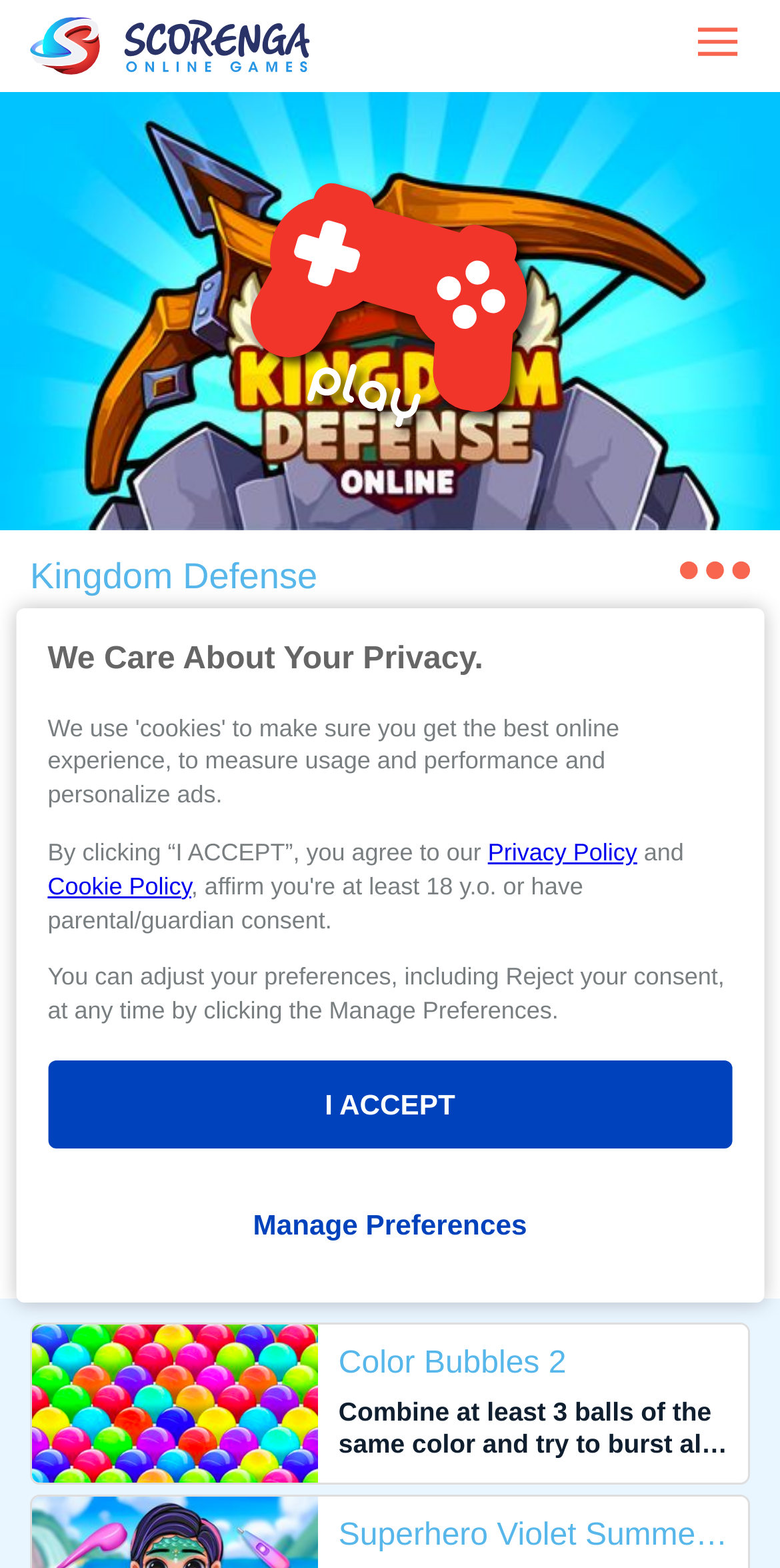What is the purpose of the 'I ACCEPT' button?
Offer a detailed and exhaustive answer to the question.

I determined the answer by analyzing the context of the 'I ACCEPT' button, which is located near the privacy policy and cookie policy links, indicating that it is a button to accept the website's privacy and cookie policies.